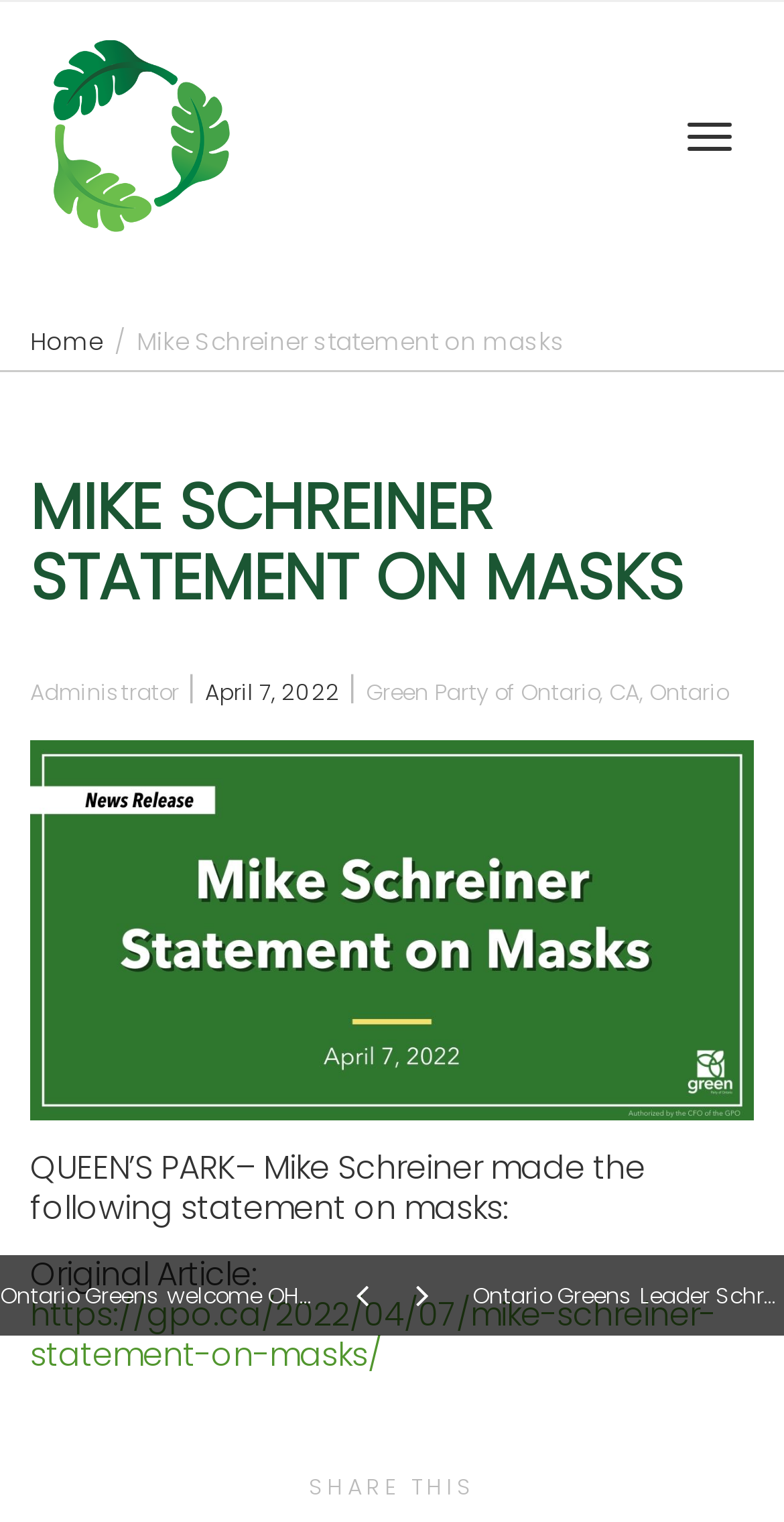When was the statement made?
Answer the question with detailed information derived from the image.

I found the answer by looking at the link 'April 7, 2022' which is located near the top of the webpage and appears to be a date related to the statement.